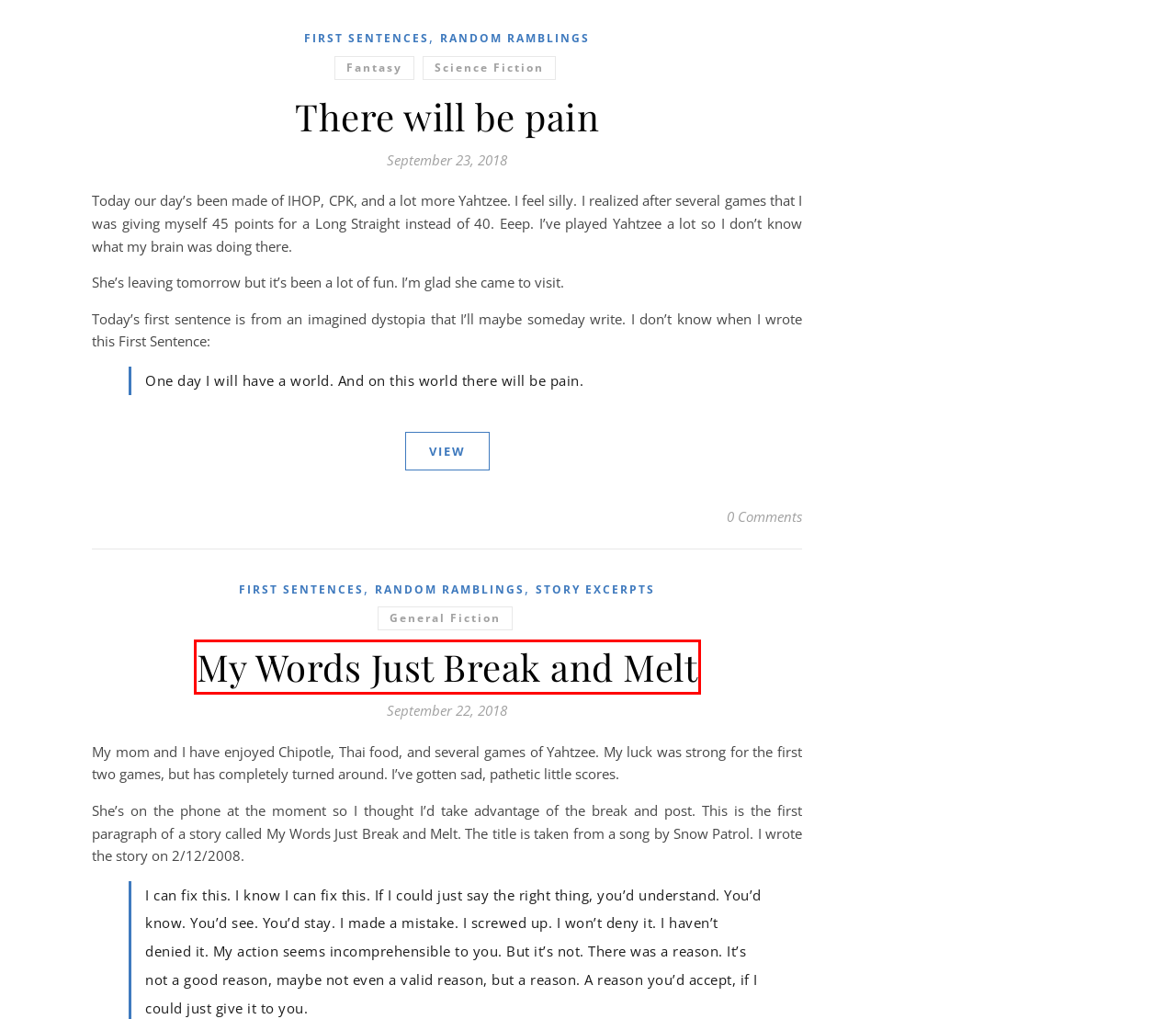Given a screenshot of a webpage with a red bounding box highlighting a UI element, determine which webpage description best matches the new webpage that appears after clicking the highlighted element. Here are the candidates:
A. There will be pain – Storying
B. My Words Just Break and Melt – Storying
C. Fantasy – Storying
D. To boldly go where no Elf has gone before? – Storying
E. General Fiction – Storying
F. If only things could be so black and white – Storying
G. The Way of Attrition: Chapter Seven – Storying
H. The sparring room – Storying

B